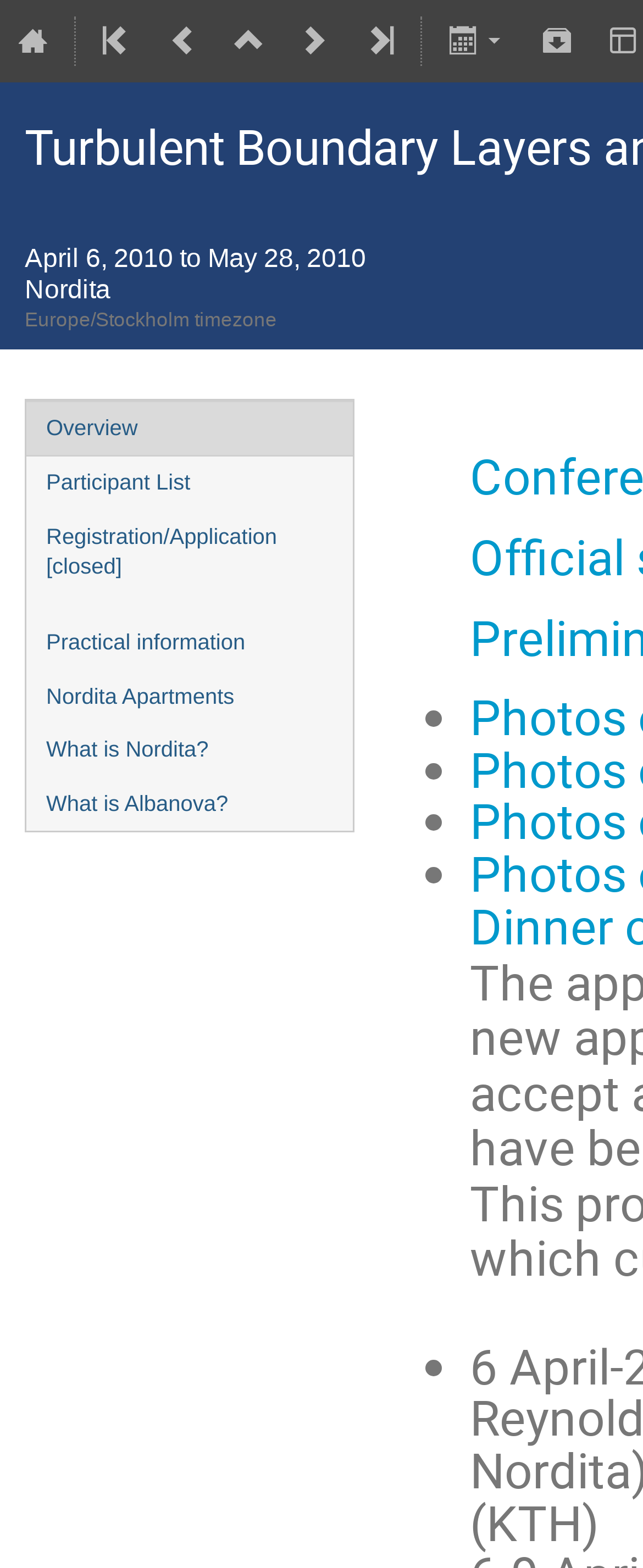Highlight the bounding box coordinates of the region I should click on to meet the following instruction: "View Participant List".

[0.041, 0.291, 0.549, 0.326]